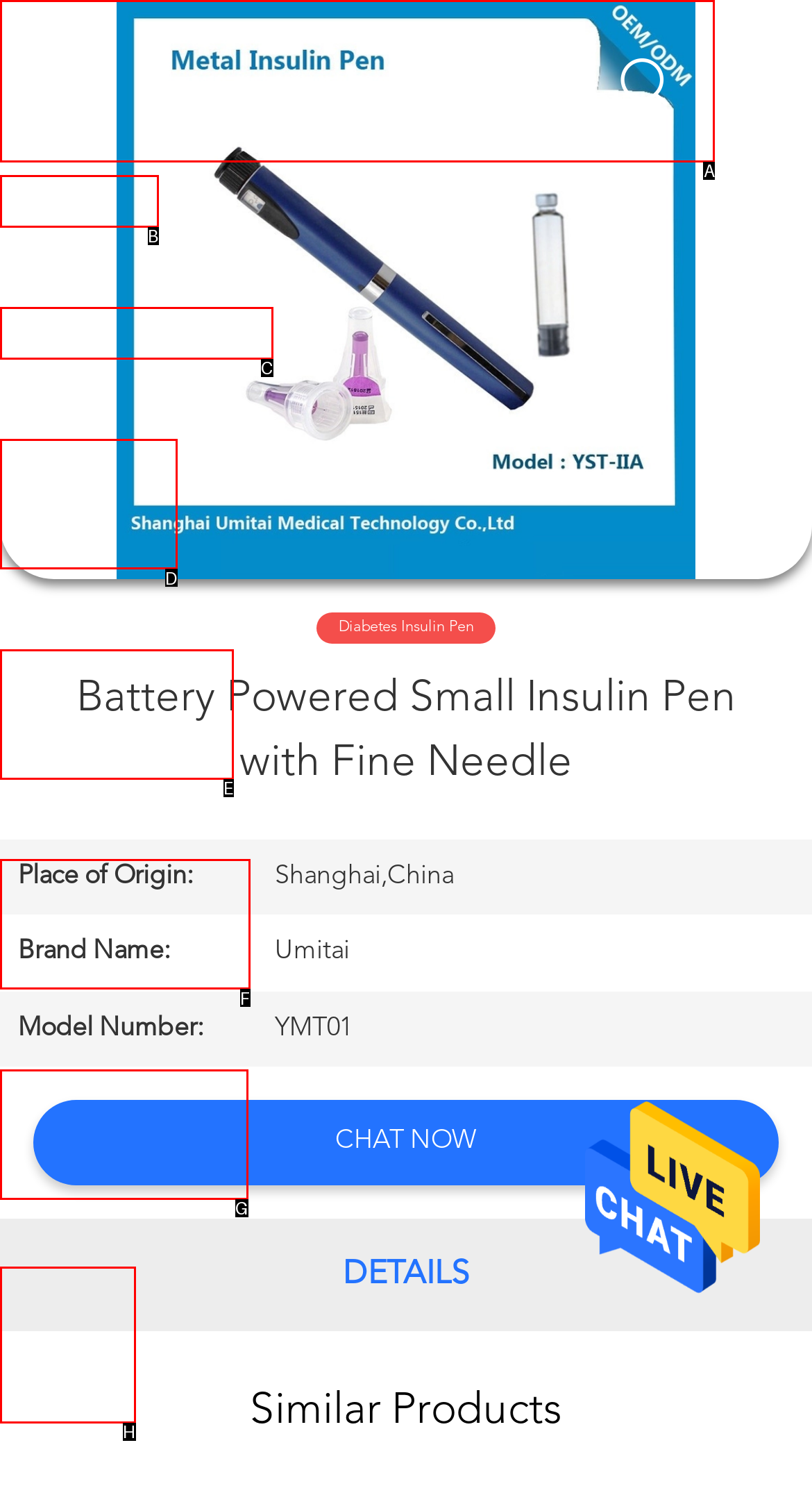Select the proper HTML element to perform the given task: Search what you want Answer with the corresponding letter from the provided choices.

A